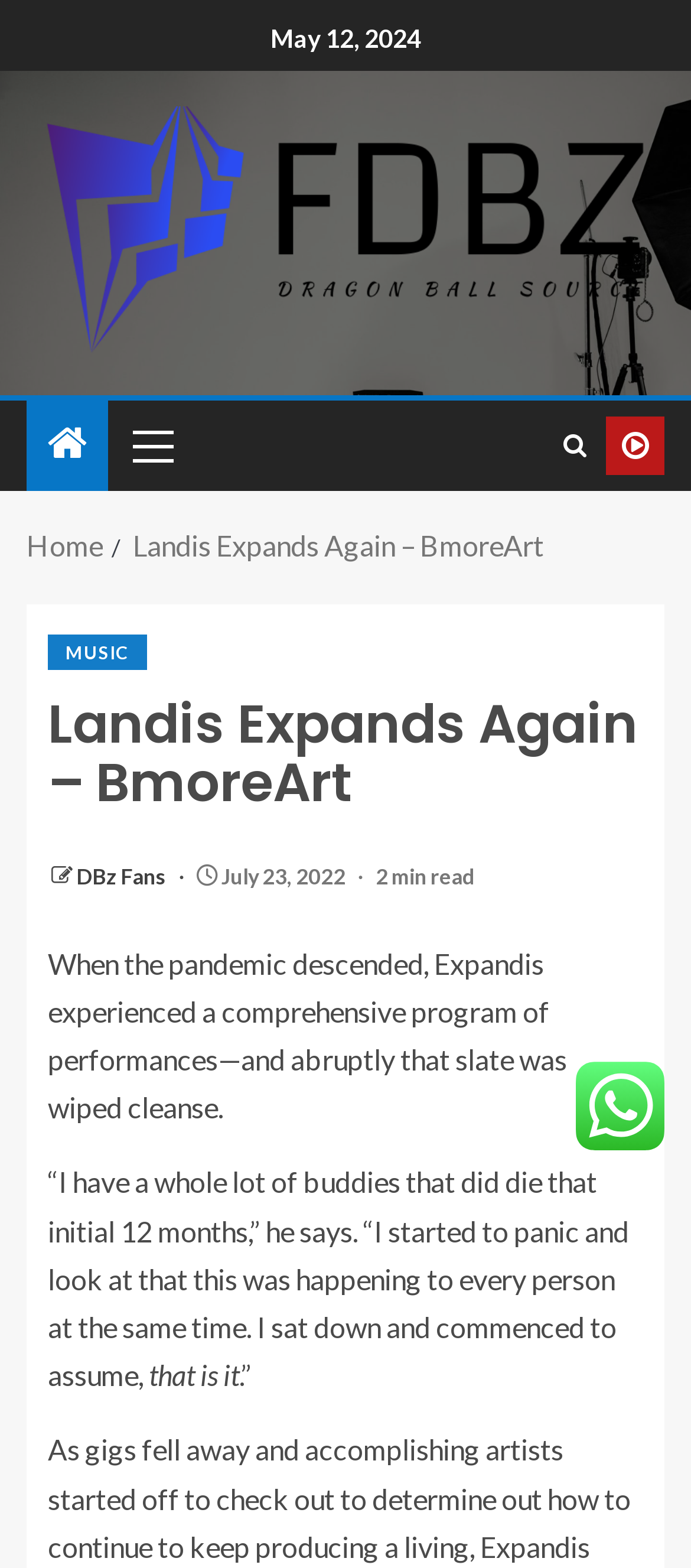Answer the question with a single word or phrase: 
What is the name of the link next to the FDBZ image?

FDBZ